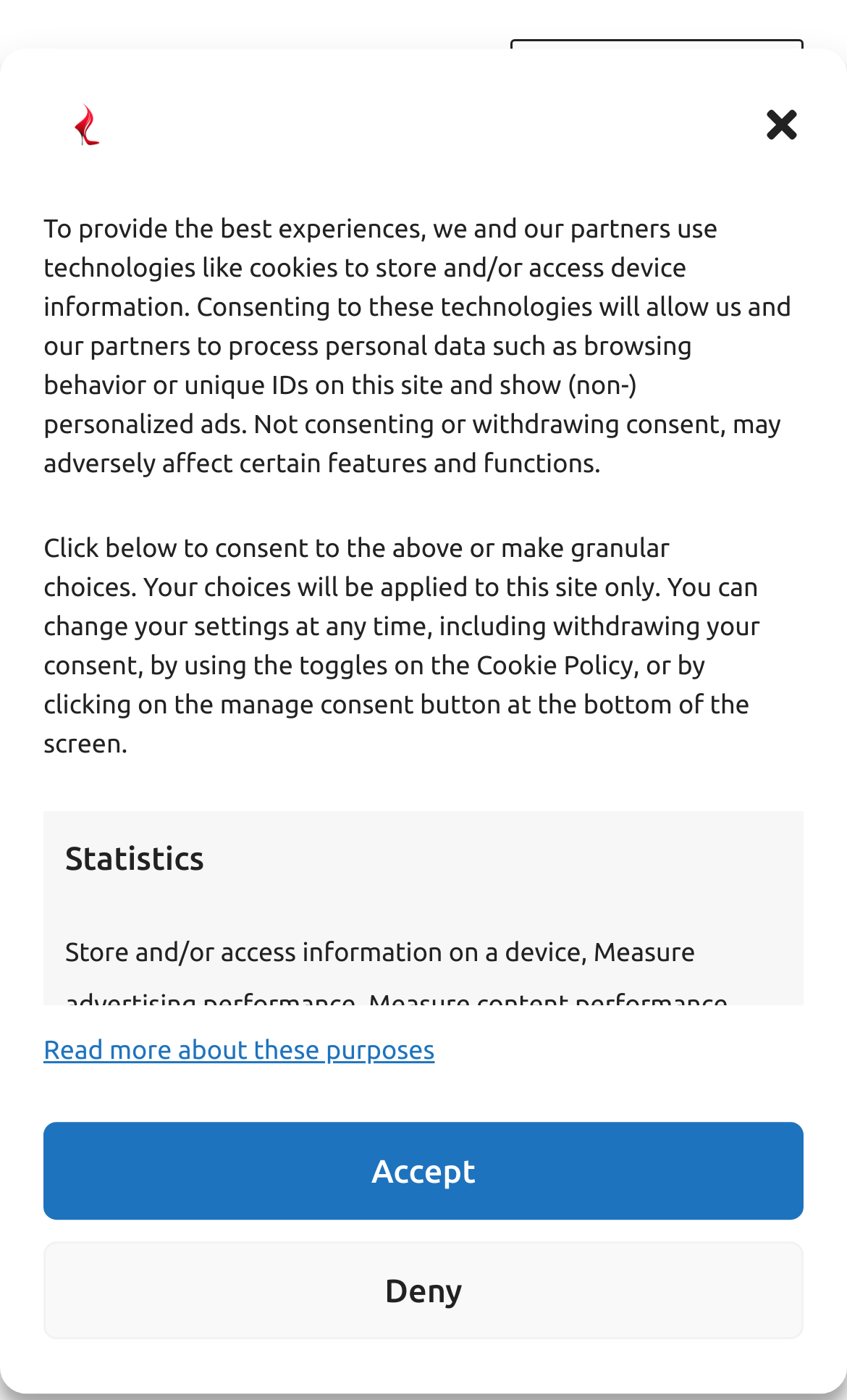Provide a single word or phrase answer to the question: 
How many social media links are present at the bottom of the webpage?

2